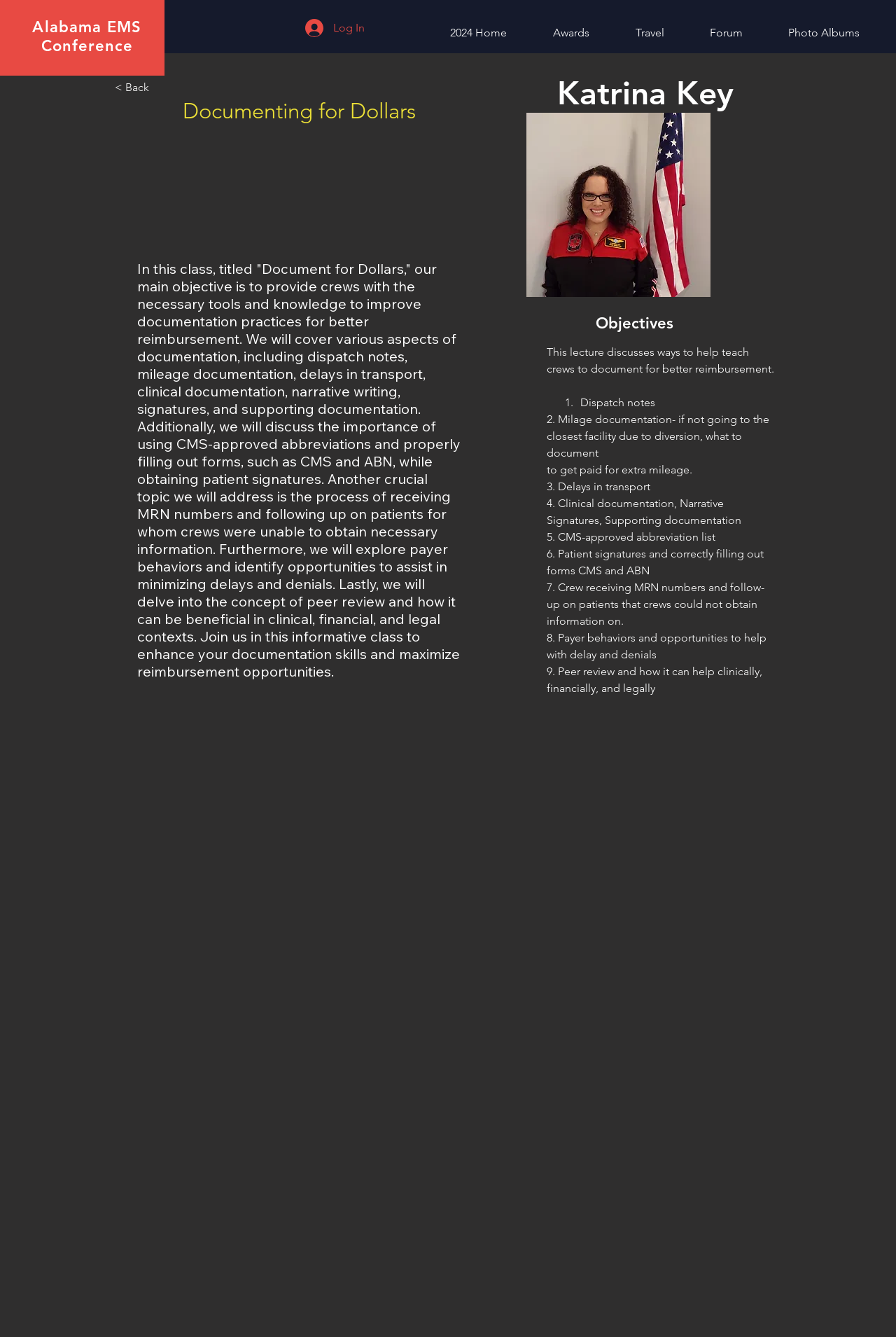Calculate the bounding box coordinates of the UI element given the description: "Photo Albums".

[0.854, 0.01, 0.984, 0.029]